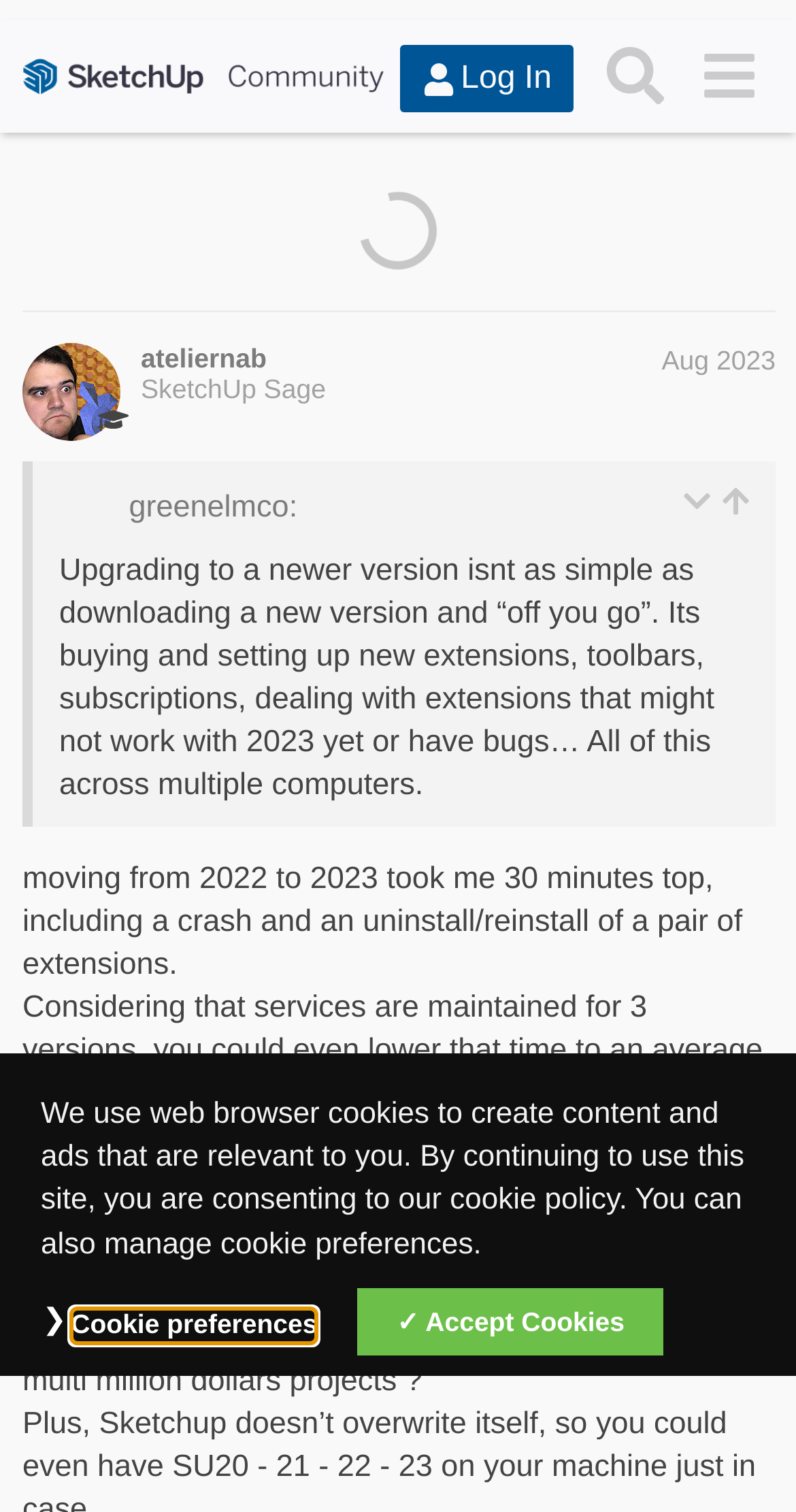Please provide a detailed answer to the question below by examining the image:
What is the name of the community being discussed?

I looked at the top of the webpage and saw the name 'SketchUp Community' as the title of the community being discussed.